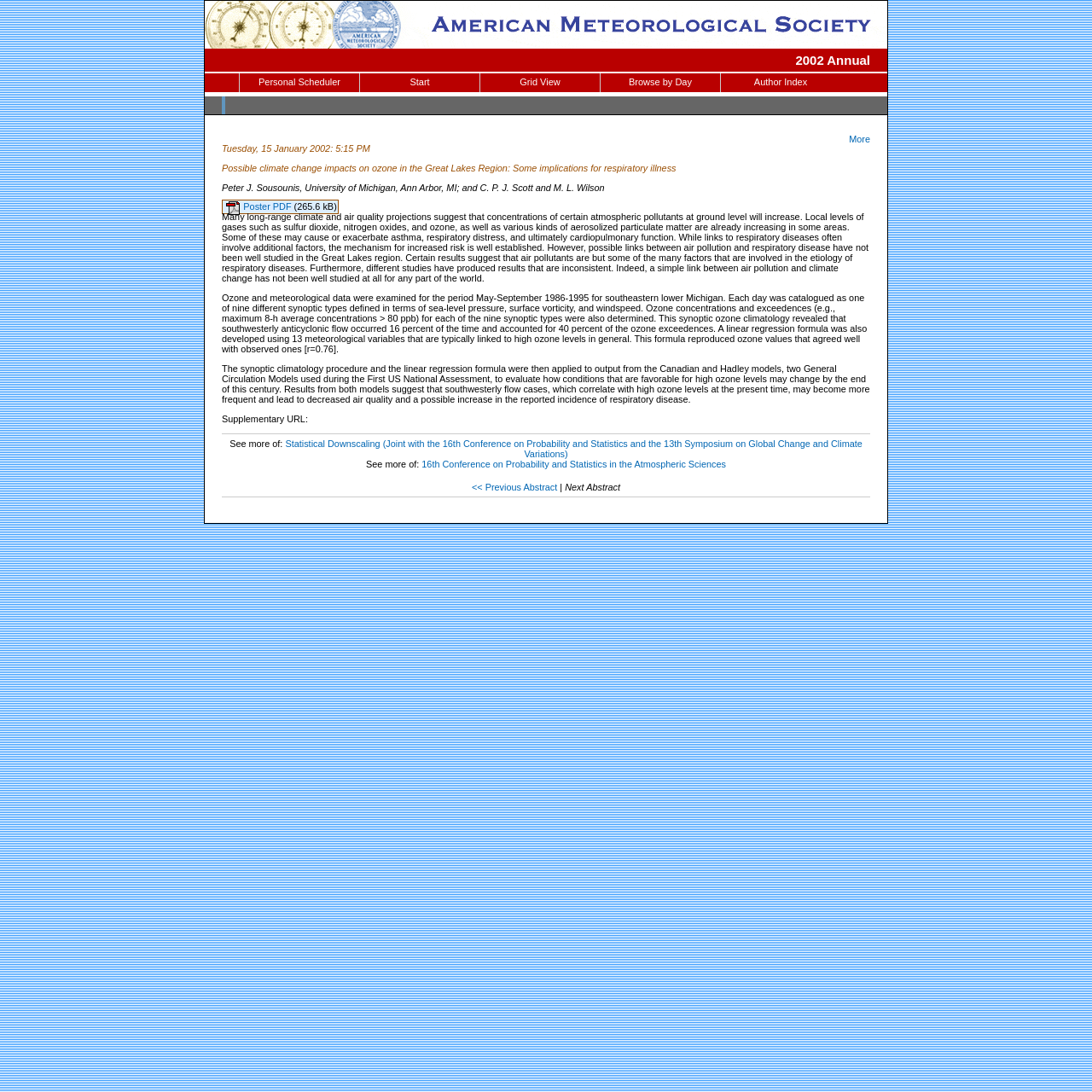Indicate the bounding box coordinates of the clickable region to achieve the following instruction: "Download the Poster PDF."

[0.207, 0.184, 0.269, 0.209]